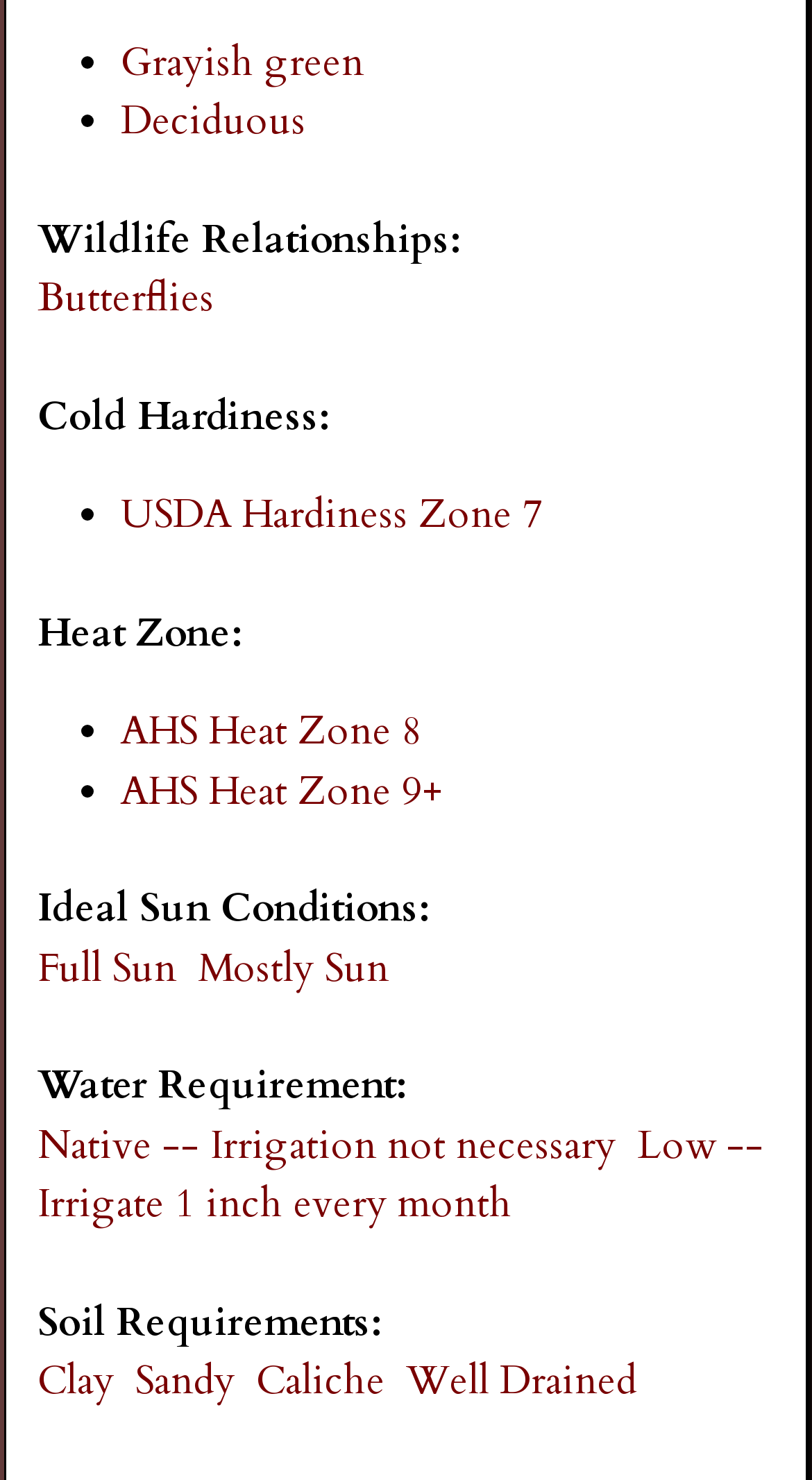Give the bounding box coordinates for the element described by: "Well Drained".

[0.5, 0.915, 0.784, 0.952]